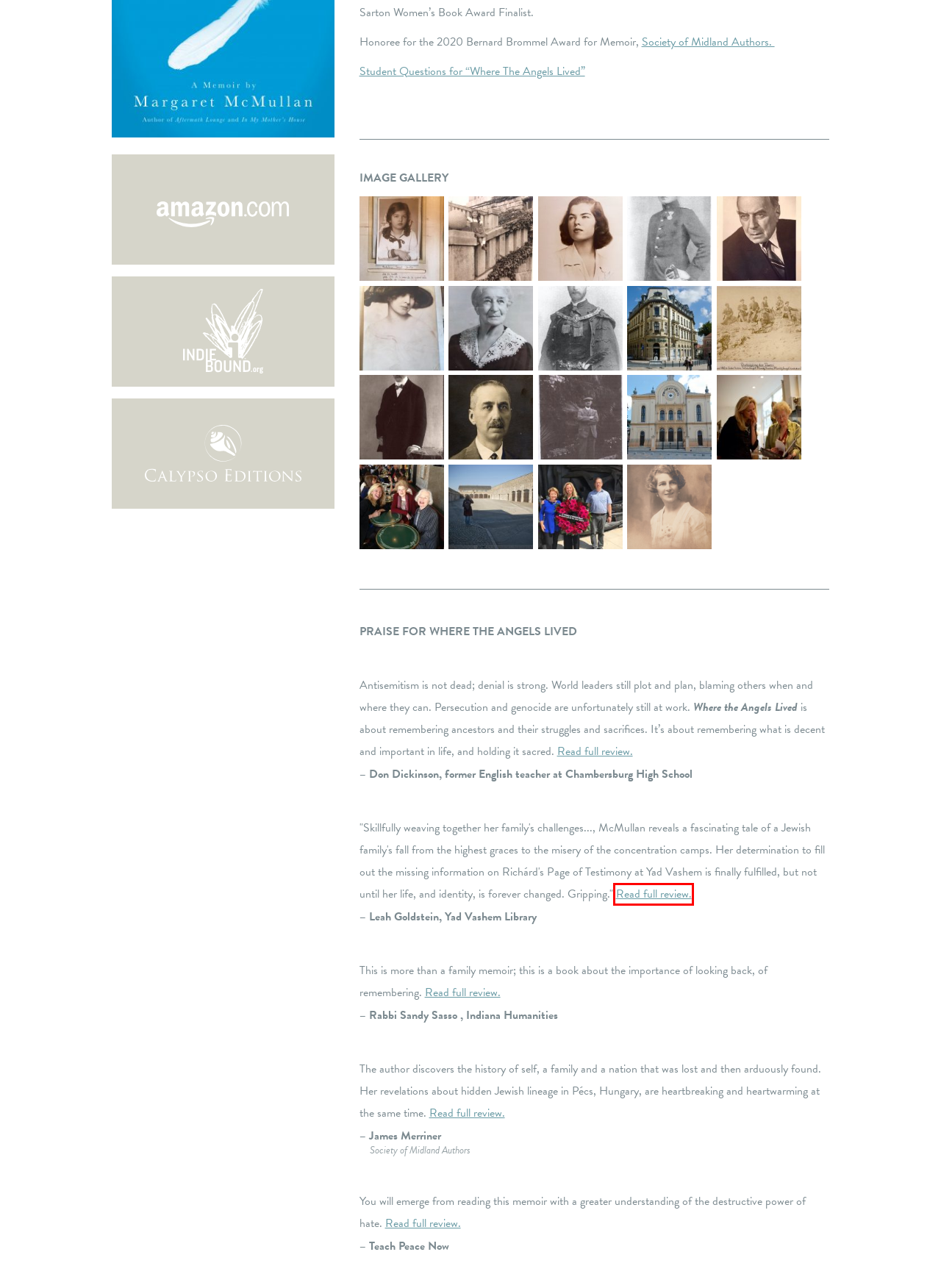Given a screenshot of a webpage featuring a red bounding box, identify the best matching webpage description for the new page after the element within the red box is clicked. Here are the options:
A. Margaret McMullan, Mississippi author from Newton County
B. Reading Groups – Margaret McMullan
C. Student Questions for “Where the Angels Lived” – Margaret McMullan
D. Commemoration from a Personal Perspective: News from the Library
E. News – Margaret McMullan
F. Gramercy Books | Locally-owned, independently minded, carefully curated neighborhood bookstore
G. Contact Margaret – Margaret McMullan
H. About Margaret – Margaret McMullan

D